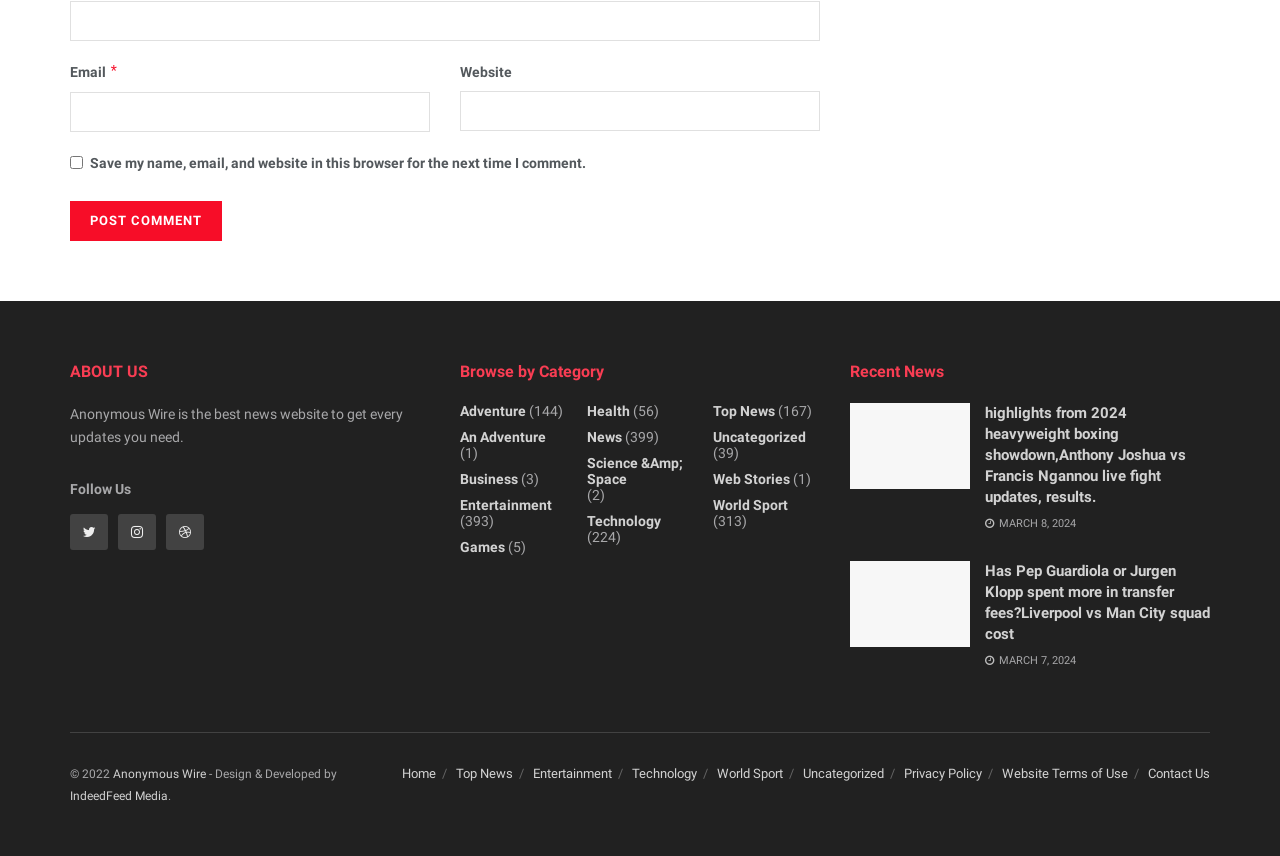How many categories are available?
Kindly offer a comprehensive and detailed response to the question.

I counted the number of links under the 'Browse by Category' heading, which are 'Adventure', 'An Adventure', 'Business', 'Entertainment', 'Games', 'Health', 'News', 'Science &Amp; Space', 'Technology', 'Top News', 'Uncategorized', and 'Web Stories', totaling 14 categories.